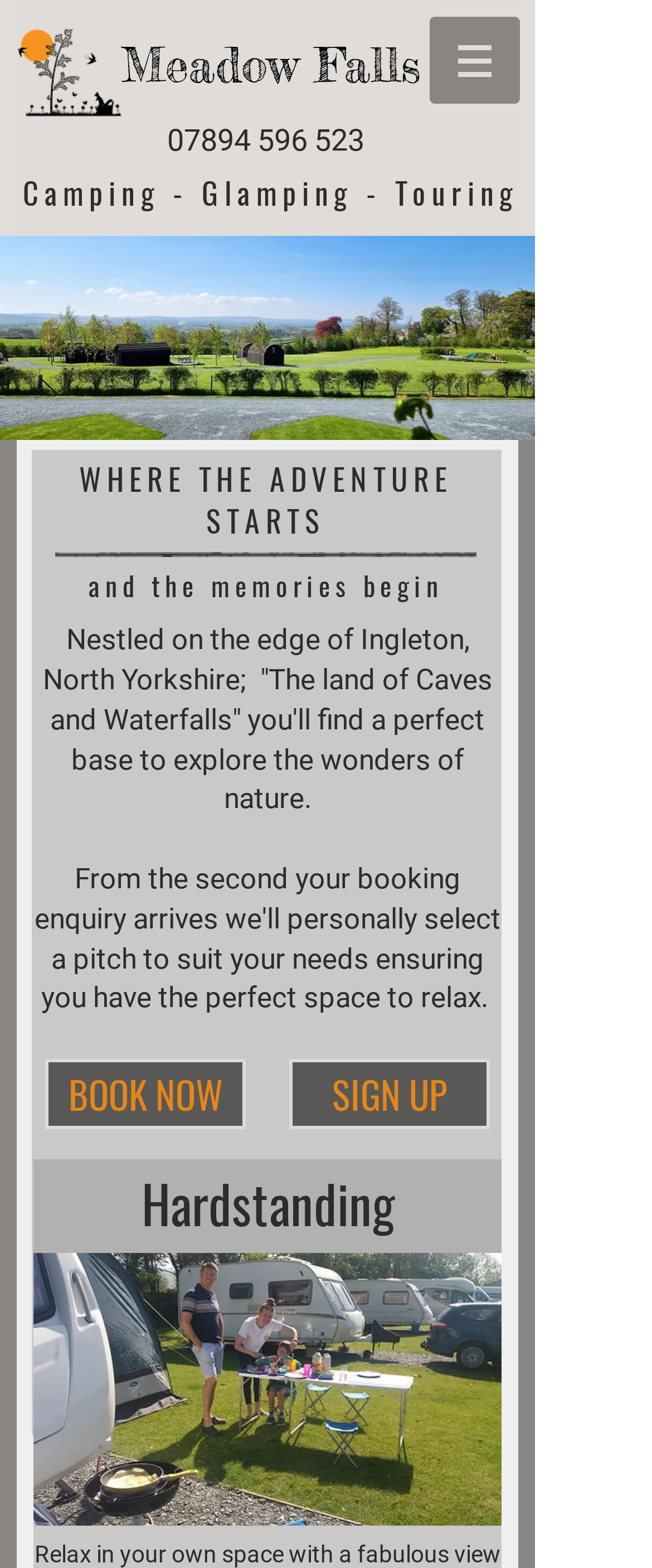What is the phone number to contact?
Give a detailed response to the question by analyzing the screenshot.

The phone number can be found on the webpage, specifically in the link element with the text '07894 596 523'.